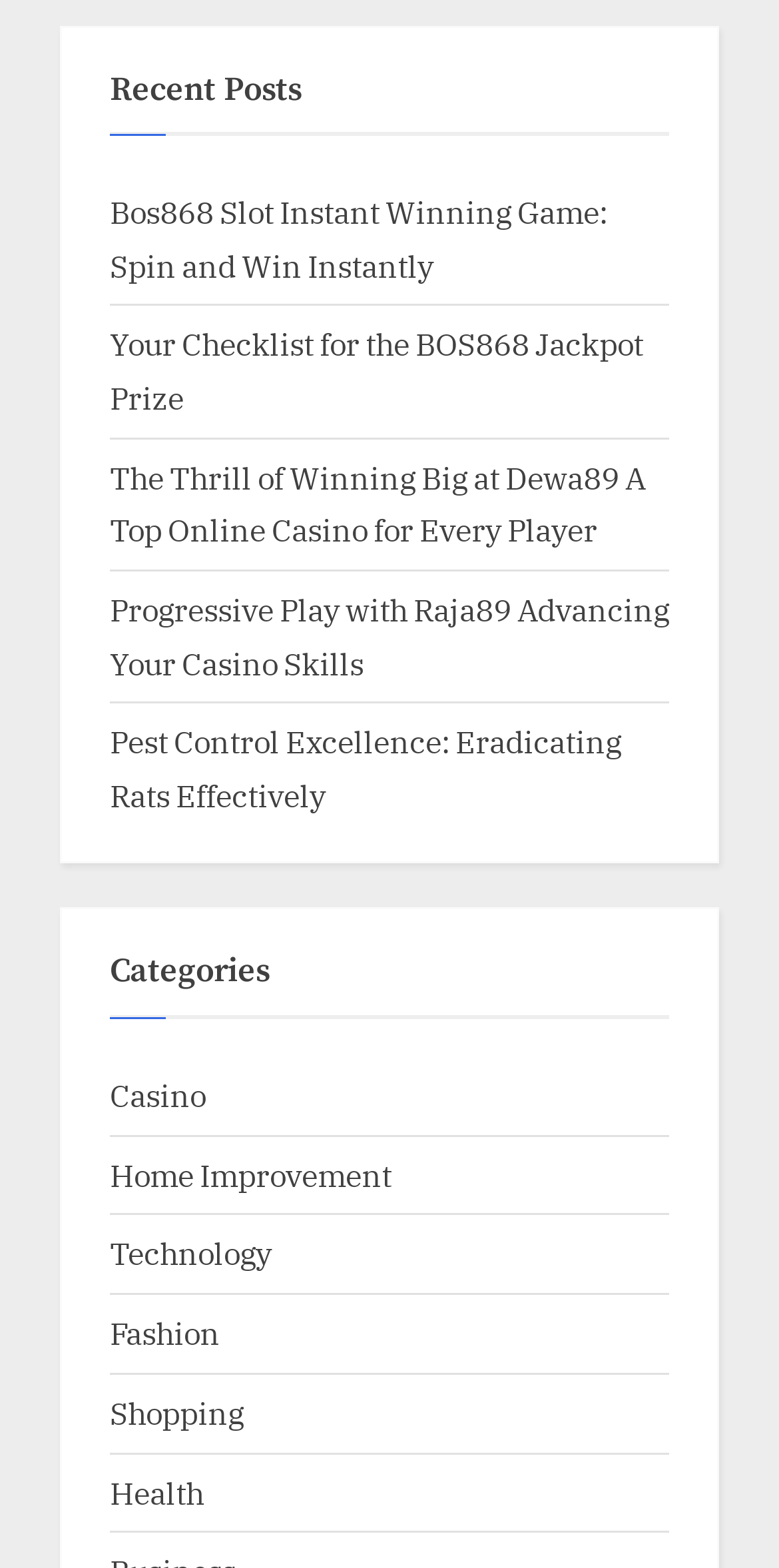Find the bounding box coordinates for the area that must be clicked to perform this action: "Read about Bos868 Slot Instant Winning Game".

[0.141, 0.122, 0.779, 0.182]